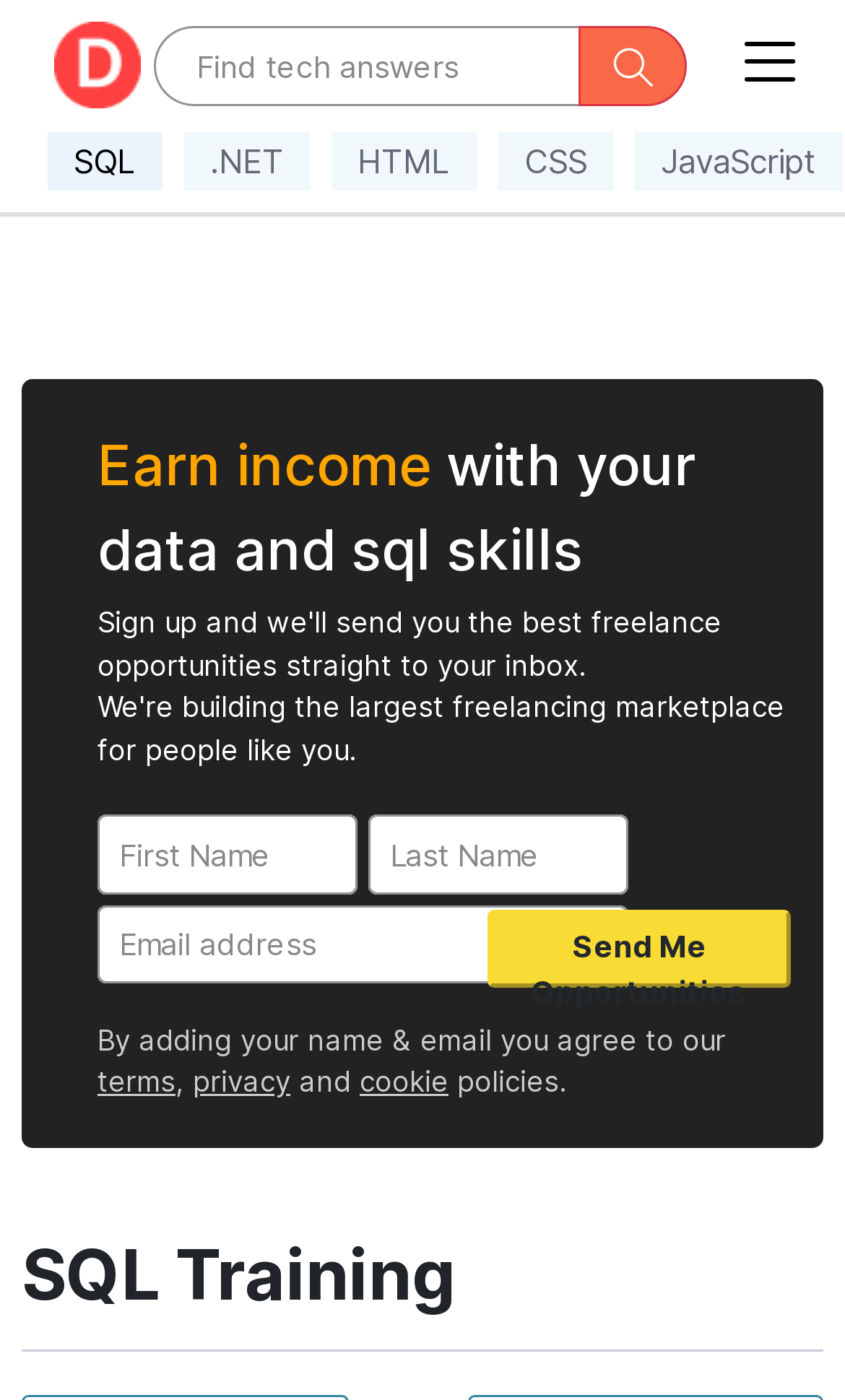Find the bounding box coordinates of the clickable region needed to perform the following instruction: "Click the SQL link". The coordinates should be provided as four float numbers between 0 and 1, i.e., [left, top, right, bottom].

[0.056, 0.094, 0.192, 0.136]